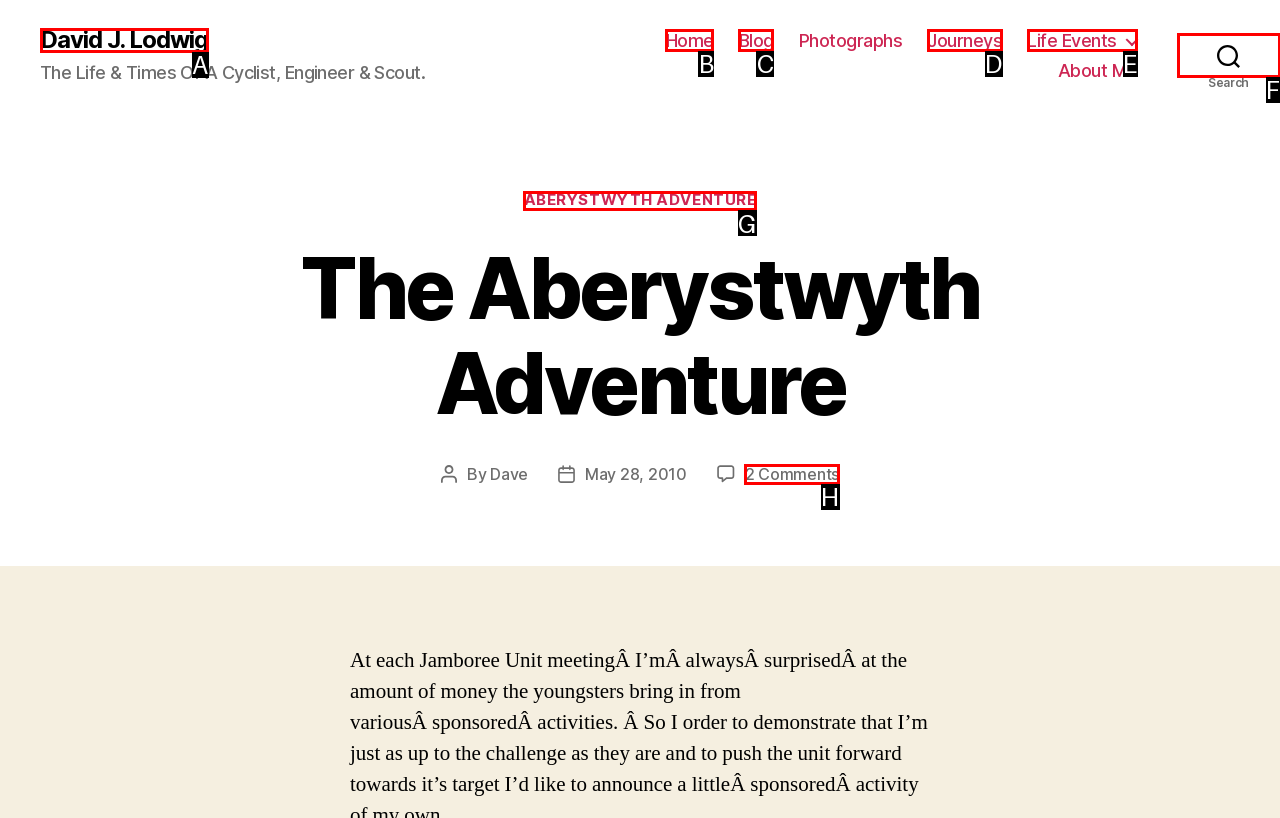Which lettered UI element aligns with this description: Aberystwyth Adventure
Provide your answer using the letter from the available choices.

G